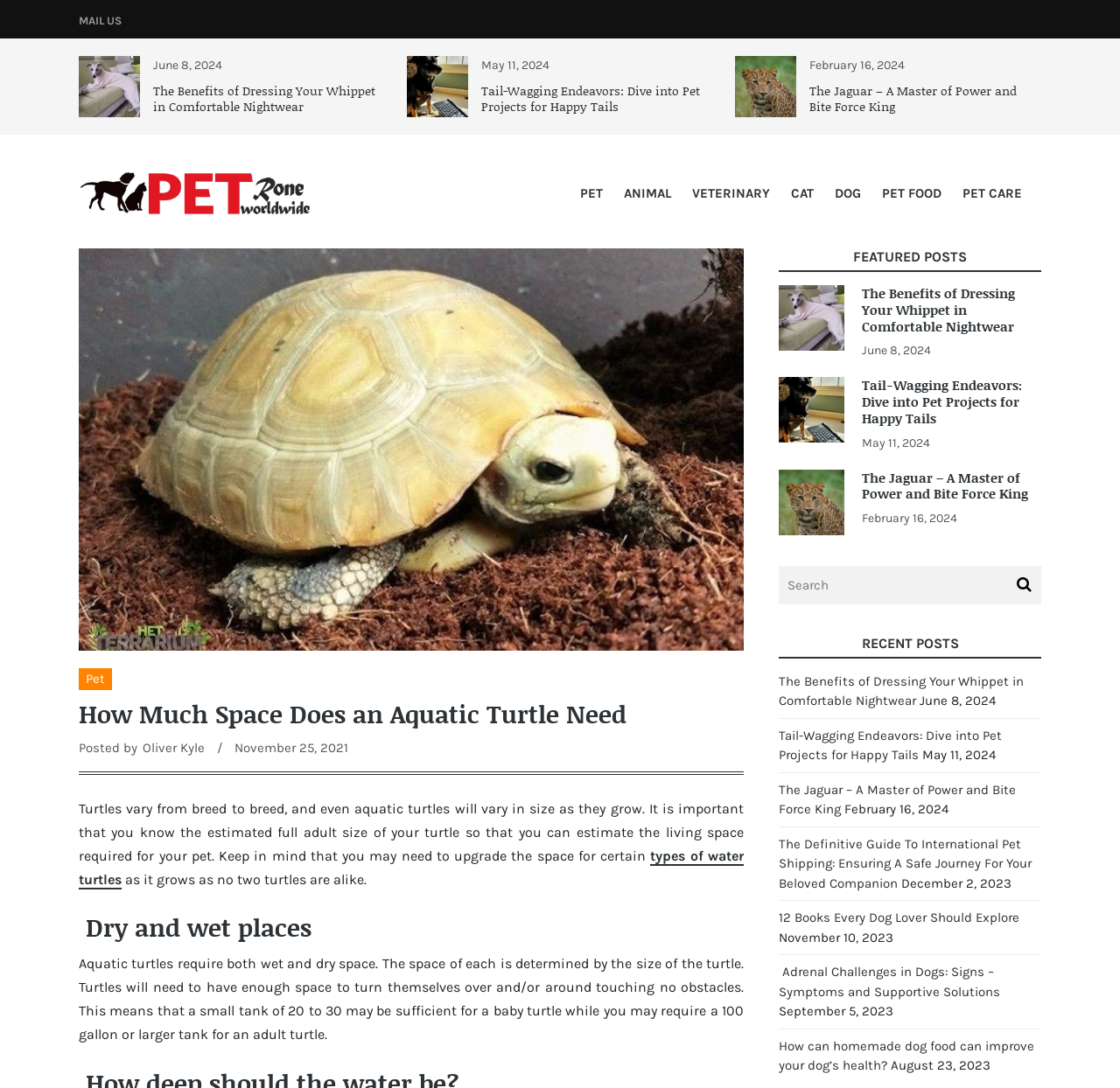Based on the element description: "Oliver Kyle", identify the UI element and provide its bounding box coordinates. Use four float numbers between 0 and 1, [left, top, right, bottom].

[0.127, 0.68, 0.183, 0.695]